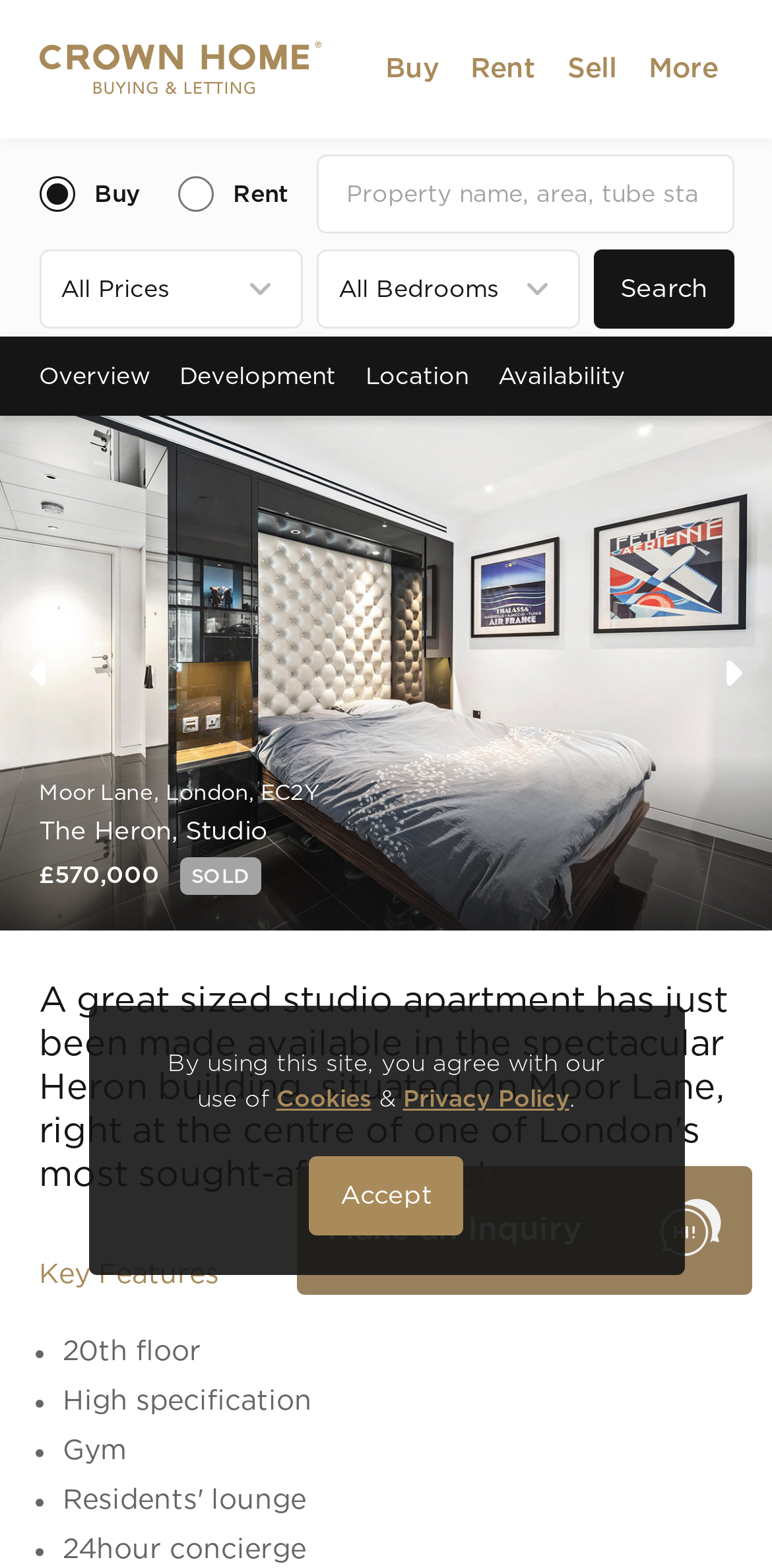Please indicate the bounding box coordinates of the element's region to be clicked to achieve the instruction: "Make an Inquiry". Provide the coordinates as four float numbers between 0 and 1, i.e., [left, top, right, bottom].

[0.424, 0.774, 0.754, 0.795]